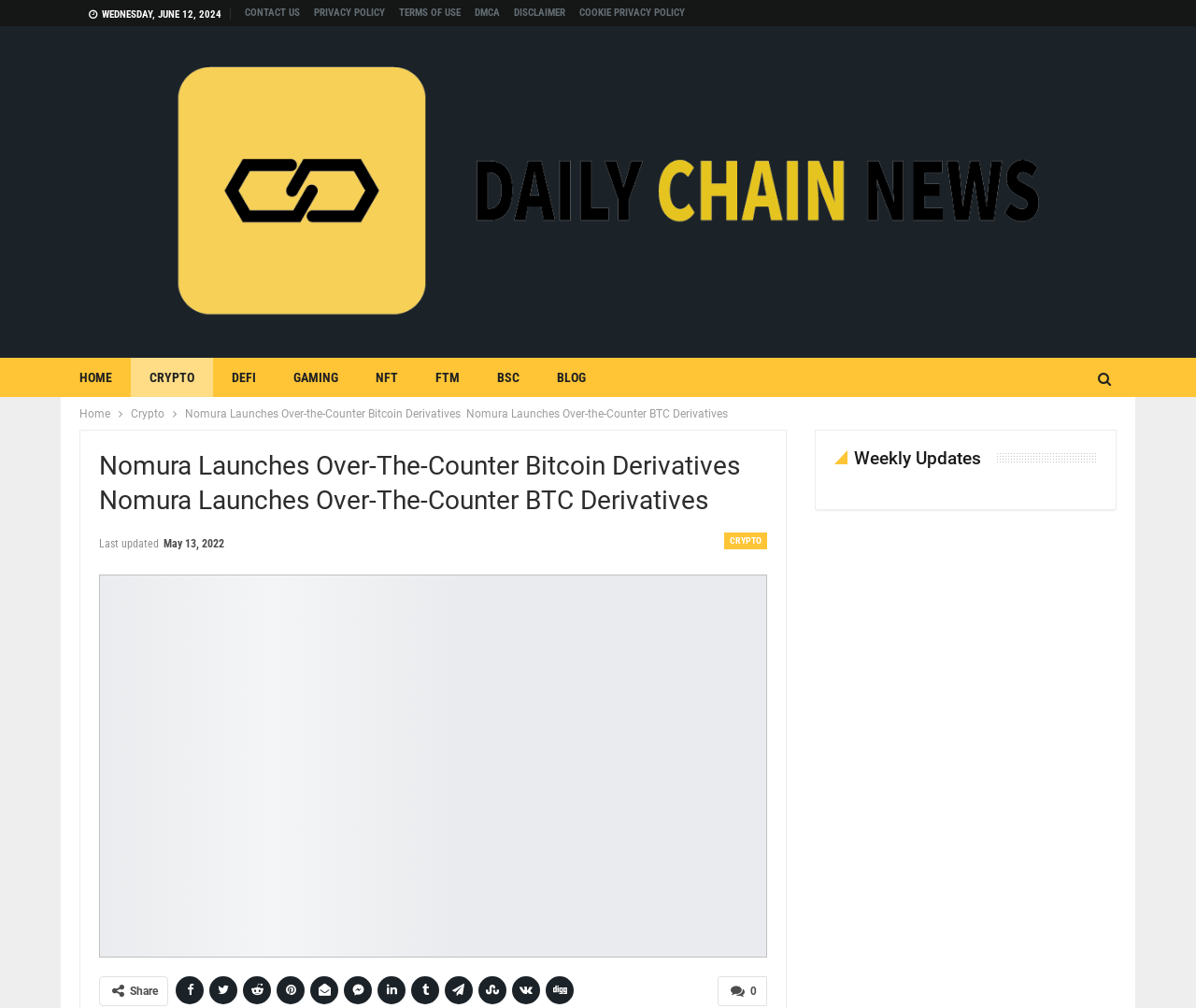Determine the bounding box coordinates for the clickable element to execute this instruction: "Subscribe to 'Weekly Updates'". Provide the coordinates as four float numbers between 0 and 1, i.e., [left, top, right, bottom].

[0.697, 0.447, 0.833, 0.465]